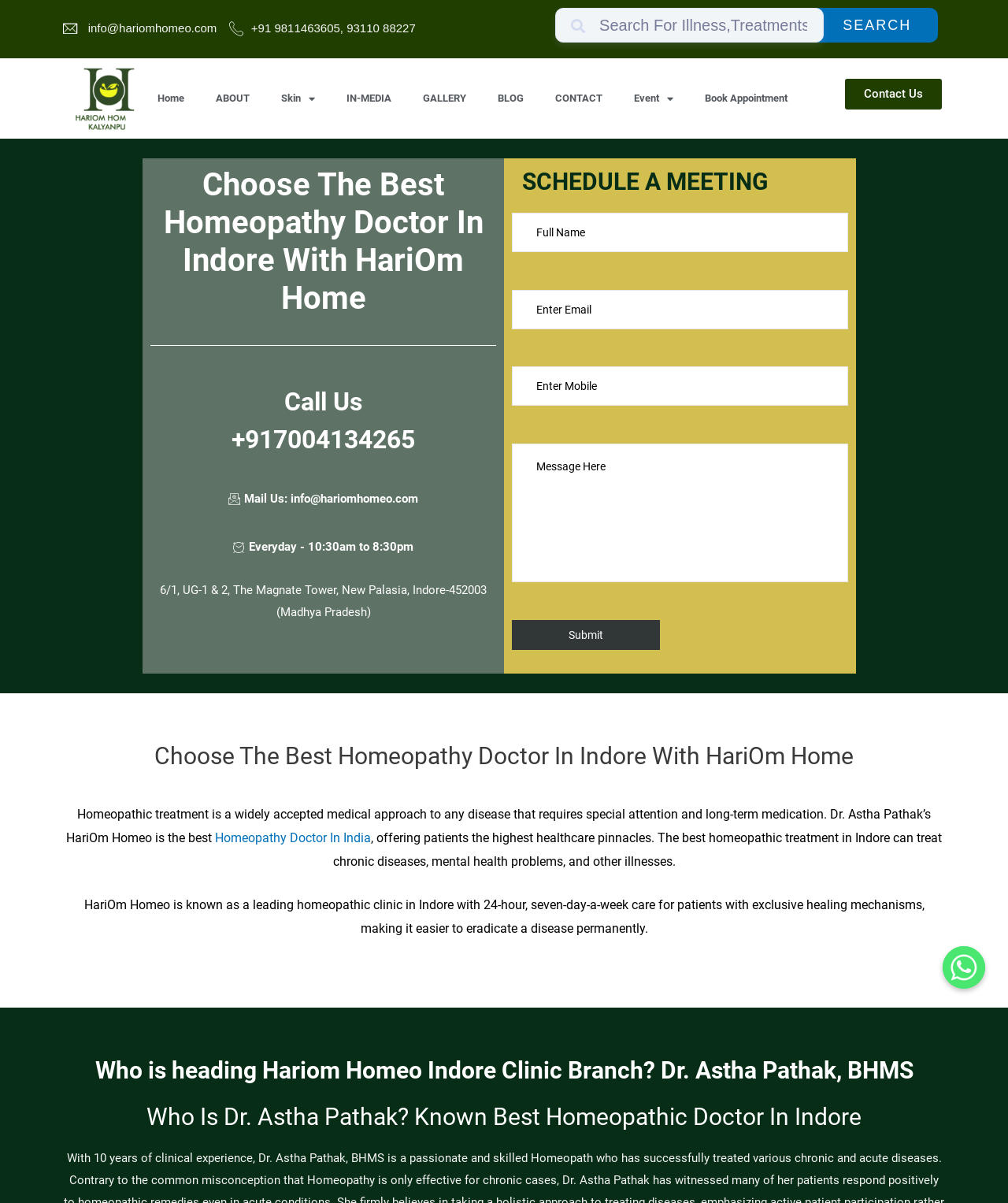Provide a short answer using a single word or phrase for the following question: 
What is the contact email of Hariom Homeopathy Clinic Hospital?

info@hariomhomeo.com